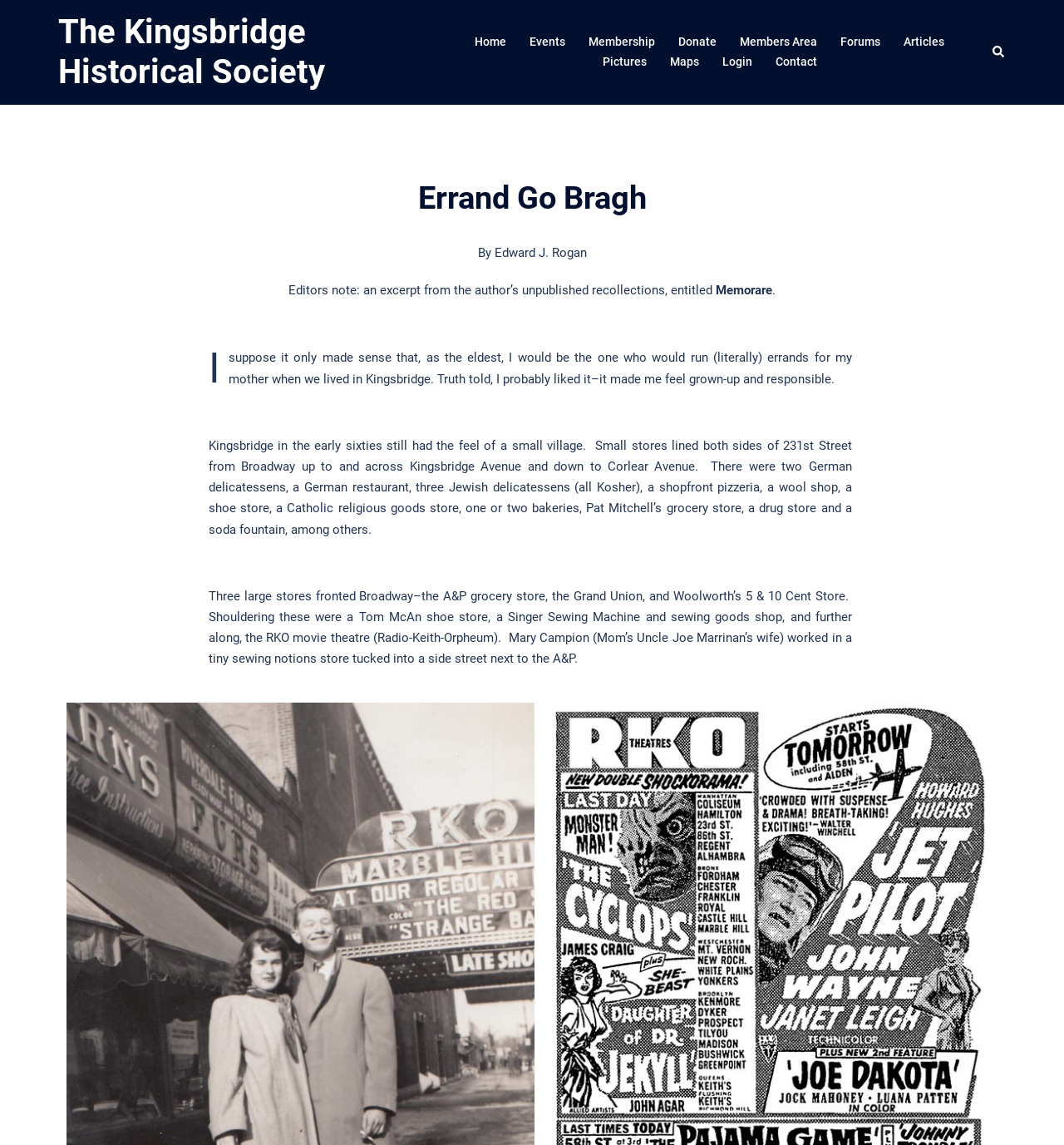With reference to the image, please provide a detailed answer to the following question: What is the author's name?

I found the author's name by looking at the StaticText element with the text 'By Edward J. Rogan'. This element is located below the heading 'Errand Go Bragh', indicating that it is the author's name.